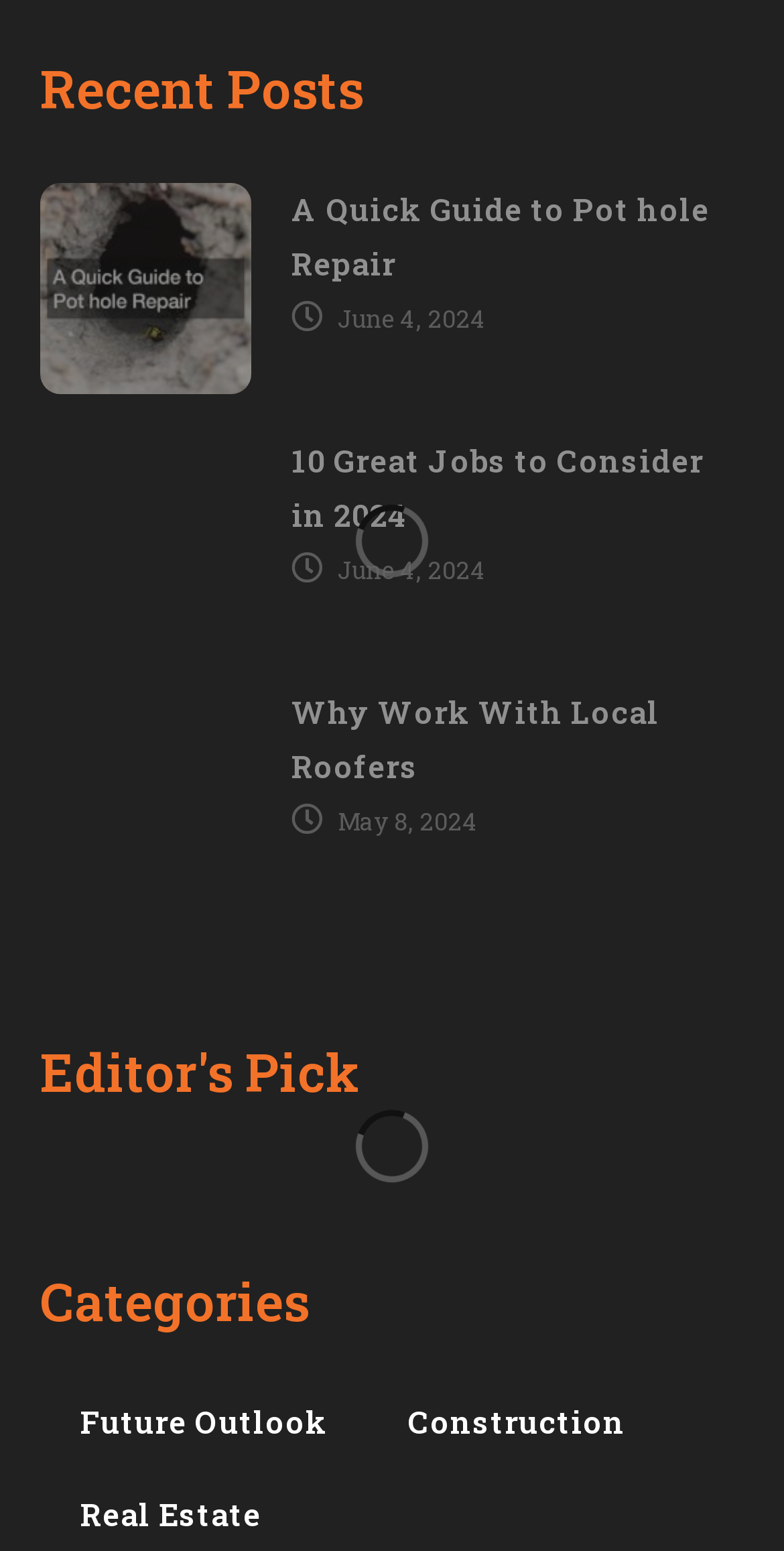What is the title of the first post?
Look at the screenshot and provide an in-depth answer.

The first post is identified by the heading 'Recent Posts' and the first link under it is 'A Quick Guide to Pot hole Repair', which is also accompanied by an image with the same text.